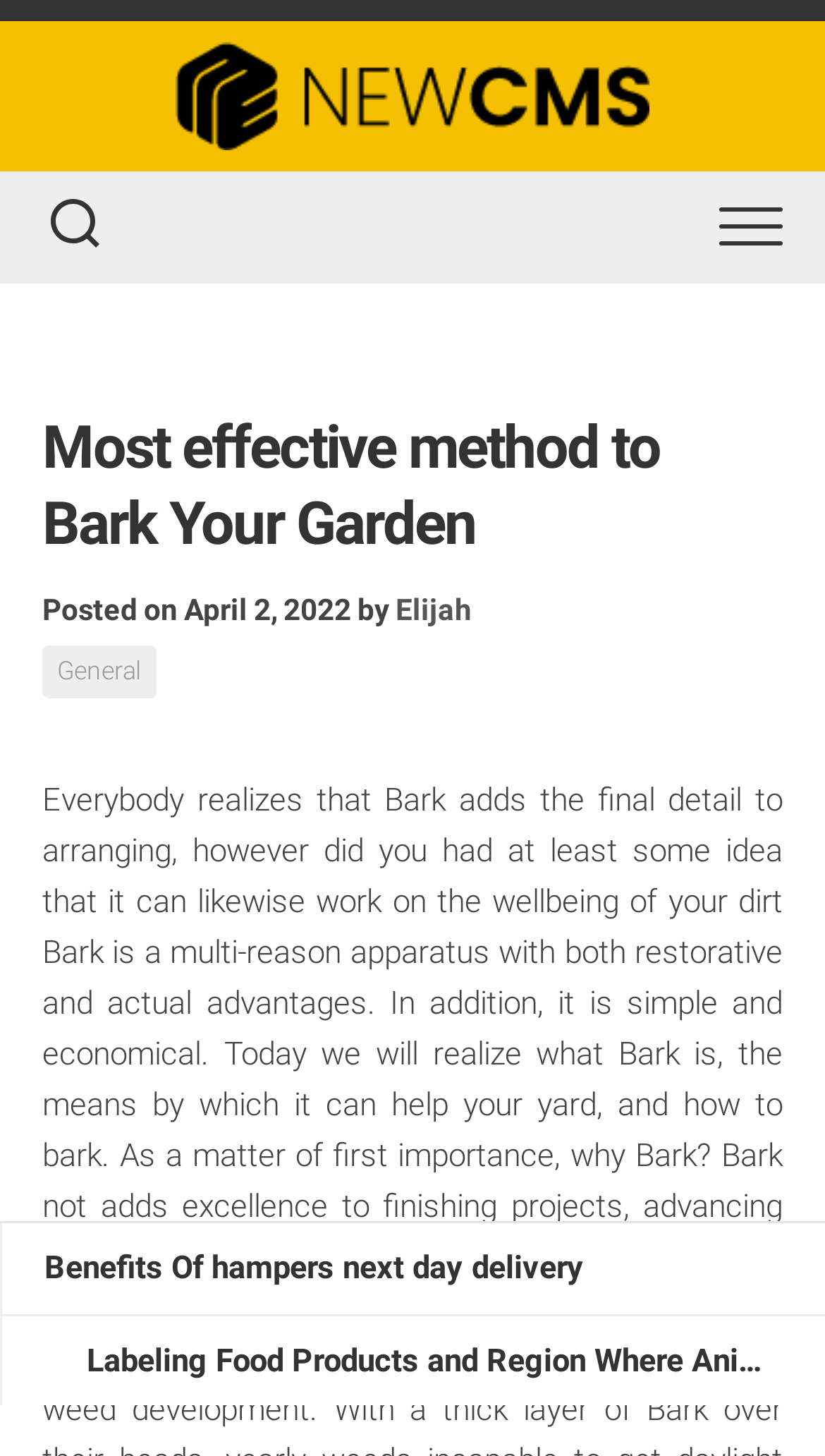Extract the main title from the webpage.

Most effective method to Bark Your Garden